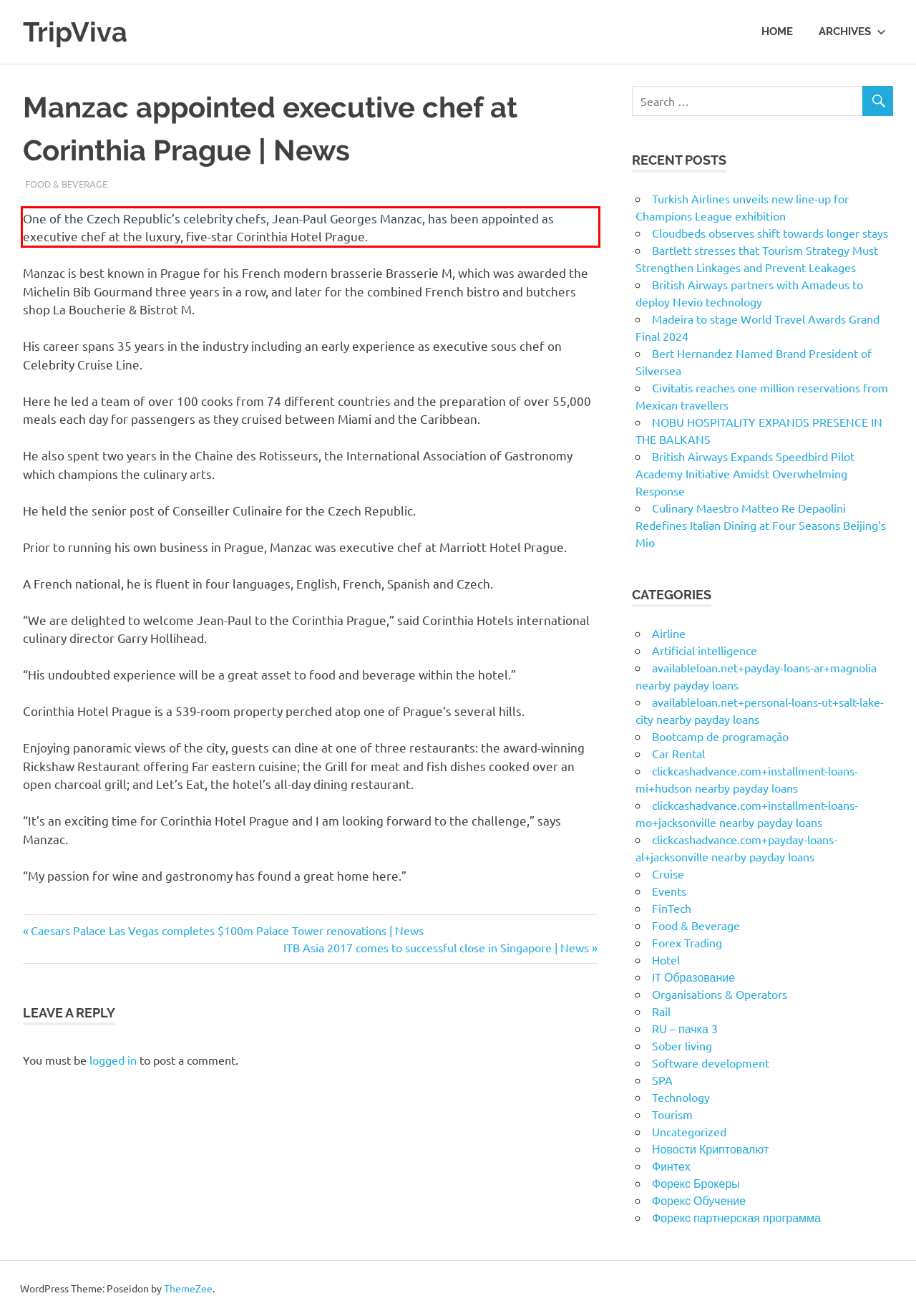Identify the text inside the red bounding box on the provided webpage screenshot by performing OCR.

One of the Czech Republic’s celebrity chefs, Jean-Paul Georges Manzac, has been appointed as executive chef at the luxury, five-star Corinthia Hotel Prague.